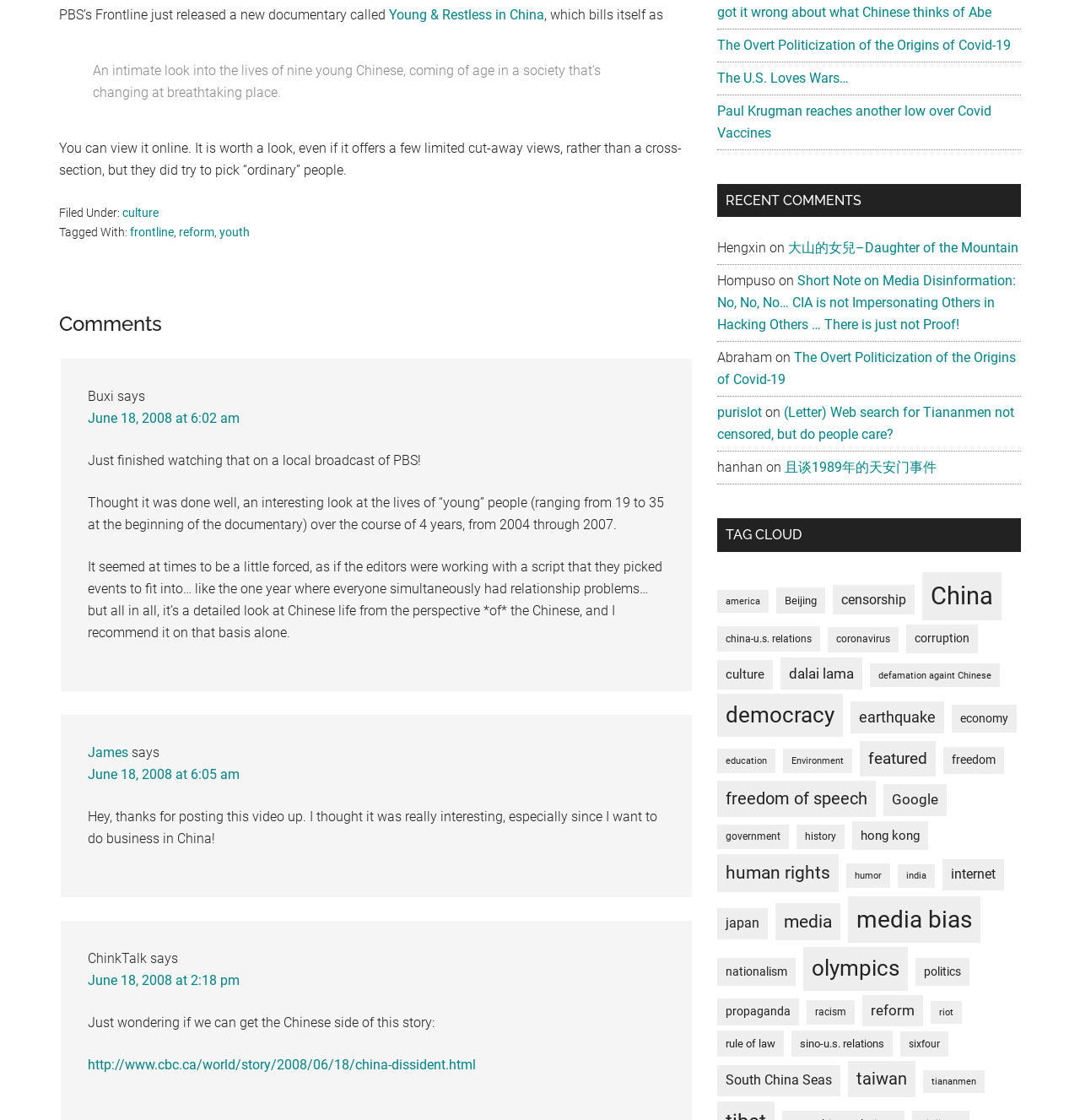Provide the bounding box coordinates of the HTML element this sentence describes: "coronavirus".

[0.766, 0.56, 0.832, 0.582]